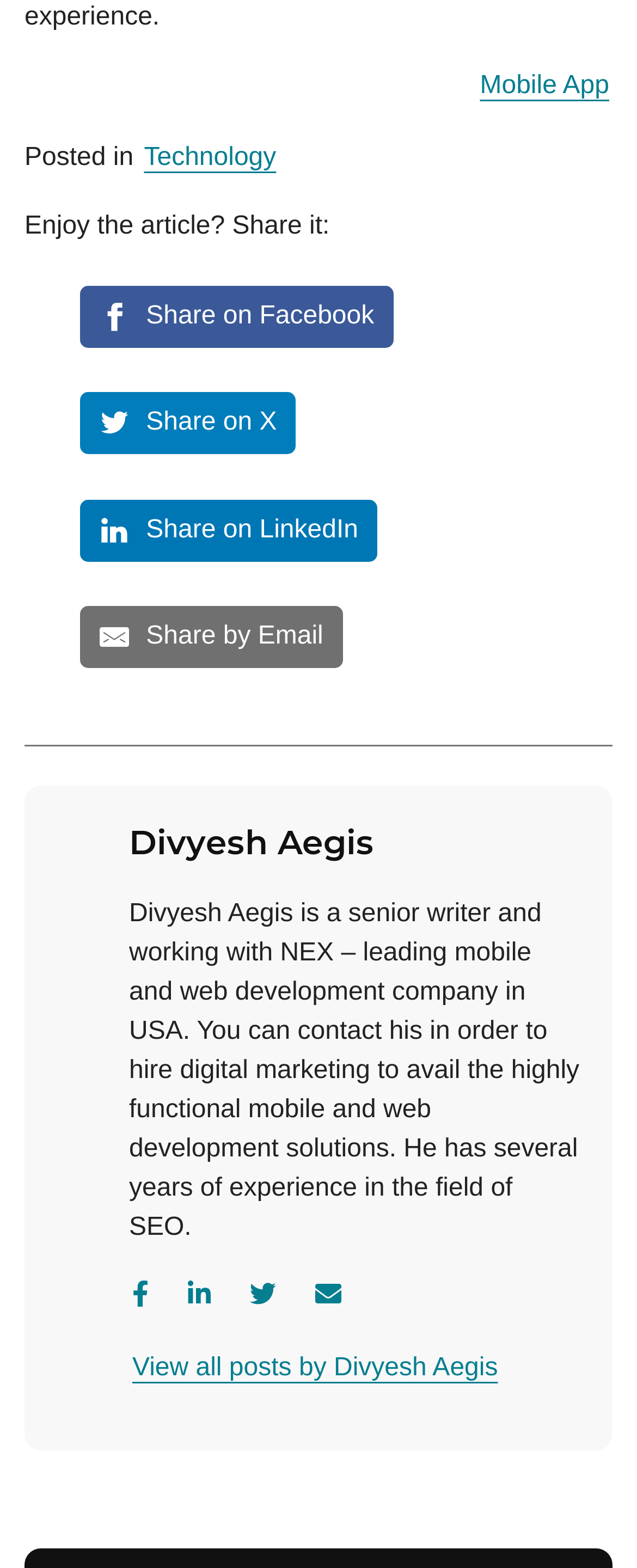Look at the image and write a detailed answer to the question: 
What is the author's name?

The author's name can be found in the footer section of the webpage, specifically in the heading element with the text 'Divyesh Aegis'.